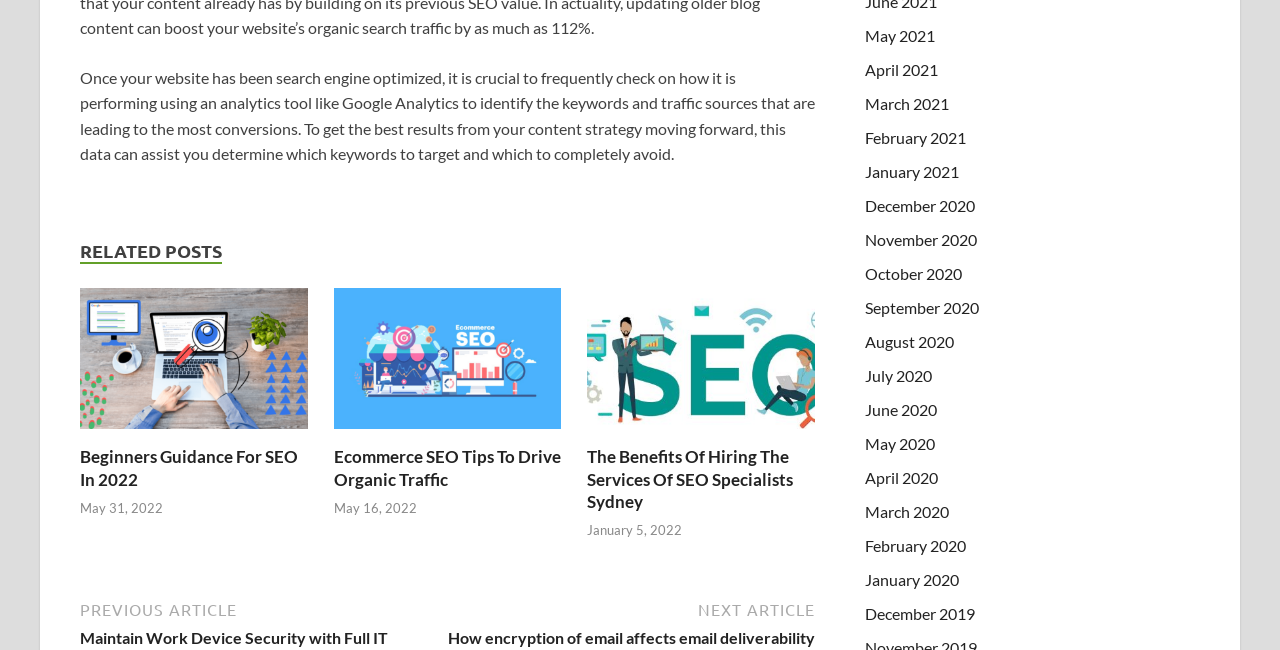Determine the bounding box coordinates of the target area to click to execute the following instruction: "View the article about The Benefits Of Hiring The Services Of SEO Specialists Sydney."

[0.459, 0.687, 0.637, 0.789]